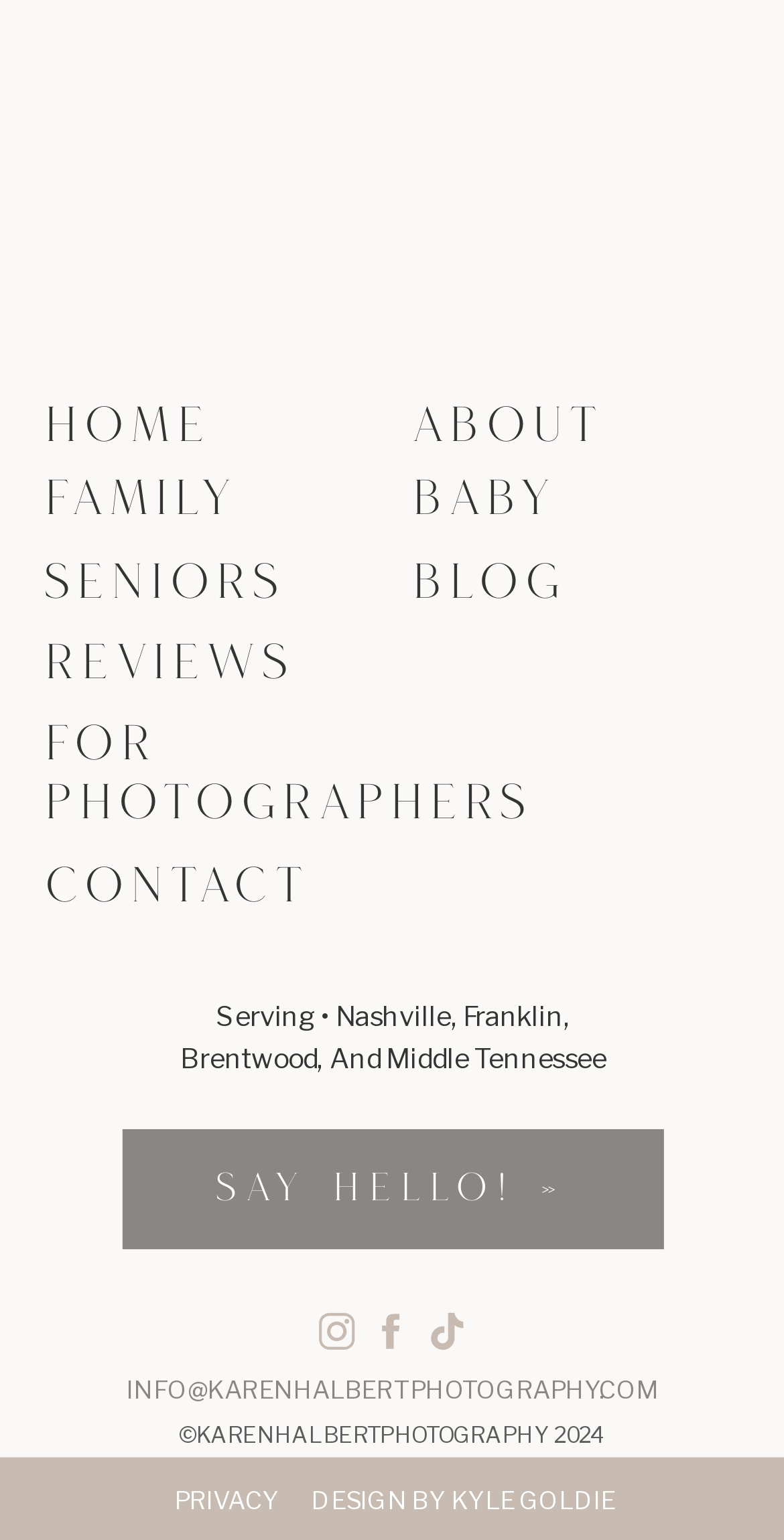Please identify the bounding box coordinates of the element on the webpage that should be clicked to follow this instruction: "learn about the photographer". The bounding box coordinates should be given as four float numbers between 0 and 1, formatted as [left, top, right, bottom].

[0.528, 0.261, 0.838, 0.289]